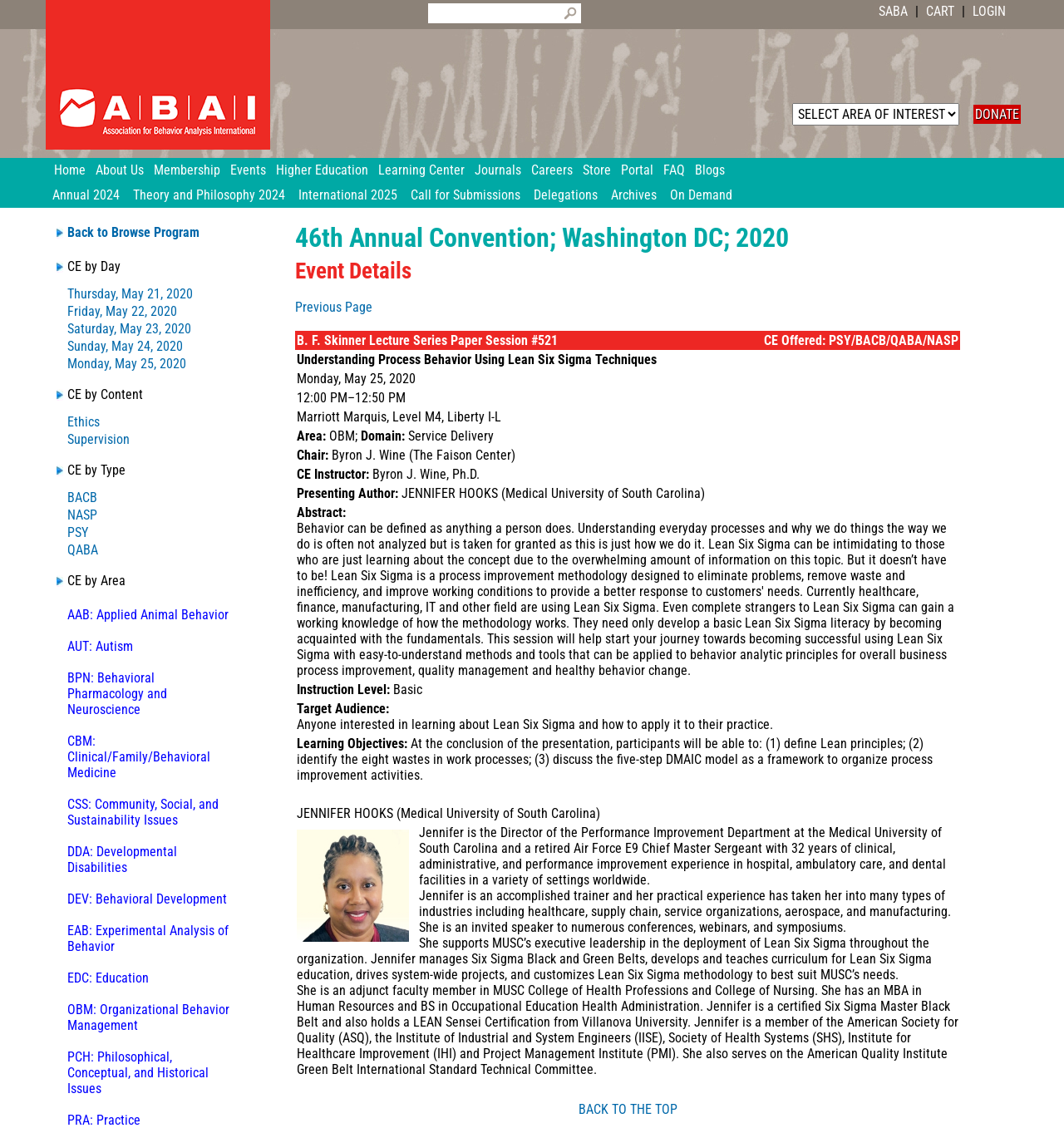What is the name of the event?
Provide a detailed answer to the question, using the image to inform your response.

I found the answer by looking at the heading '46th Annual Convention; Washington DC; 2020' which is located at the top of the webpage, indicating the name of the event.